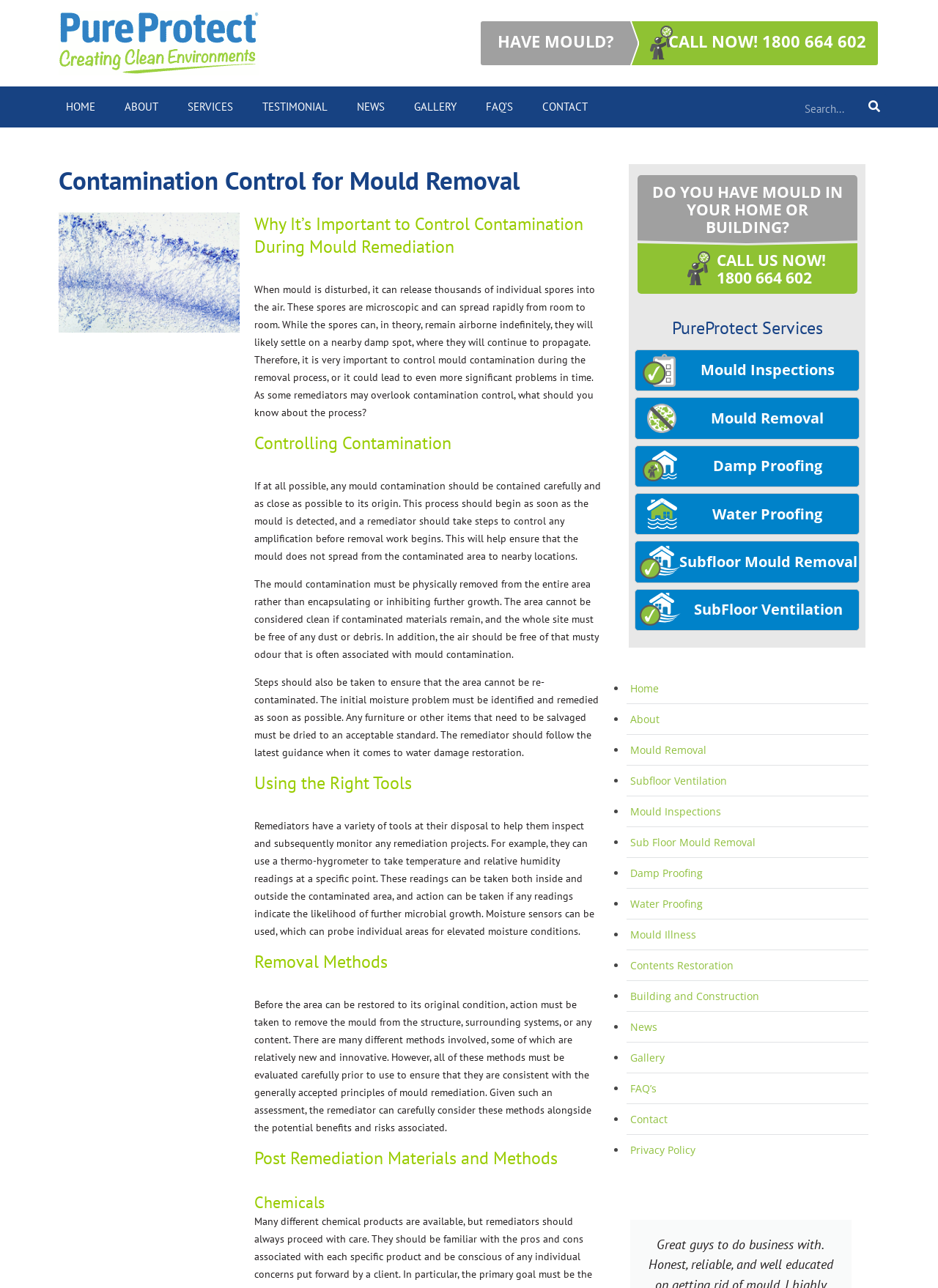Indicate the bounding box coordinates of the element that needs to be clicked to satisfy the following instruction: "Click the 'HAVE MOULD? CALL NOW! 1800 664 602' link". The coordinates should be four float numbers between 0 and 1, i.e., [left, top, right, bottom].

[0.511, 0.013, 0.937, 0.033]